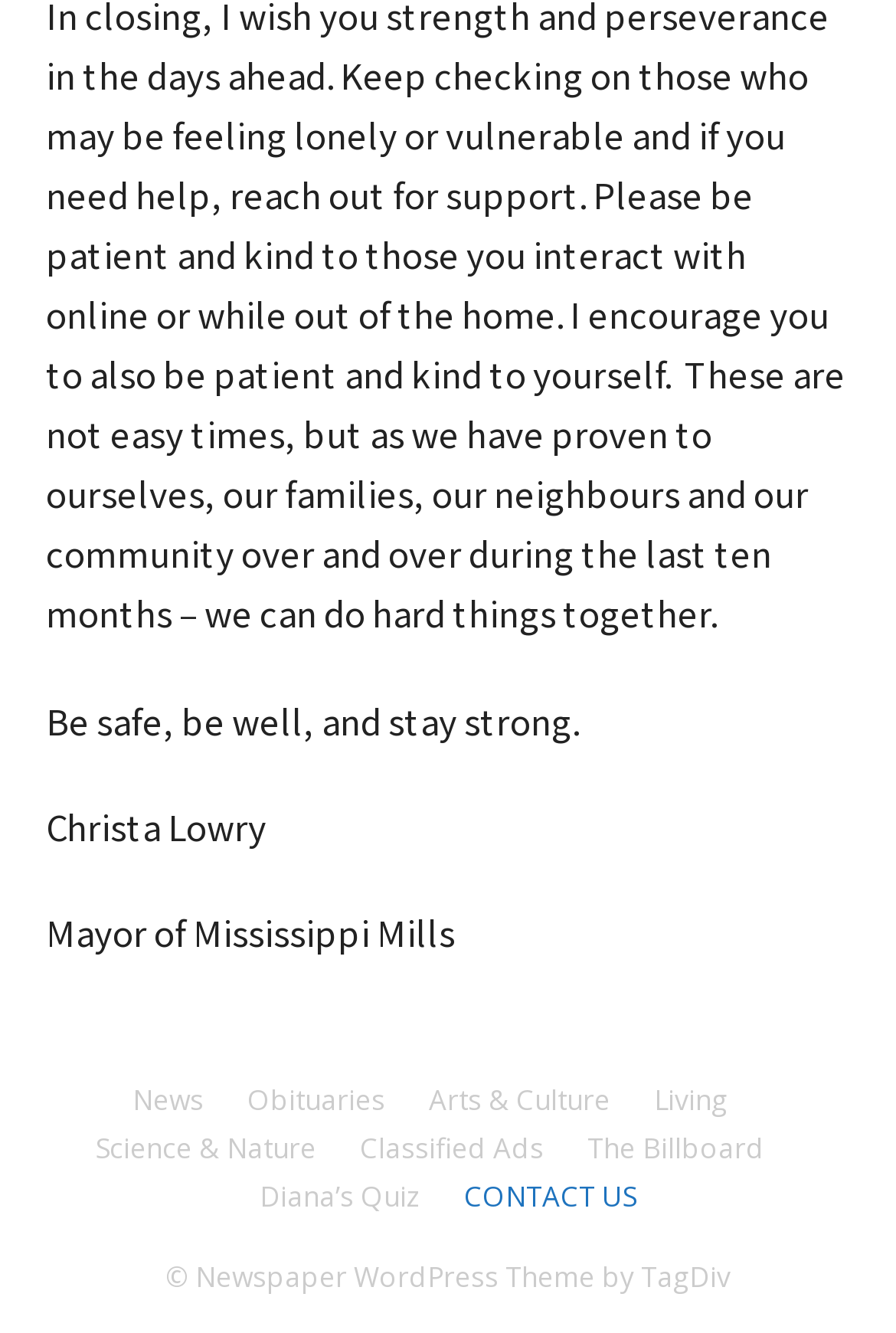Locate the bounding box coordinates of the clickable area to execute the instruction: "Explore Arts & Culture". Provide the coordinates as four float numbers between 0 and 1, represented as [left, top, right, bottom].

[0.478, 0.81, 0.681, 0.841]